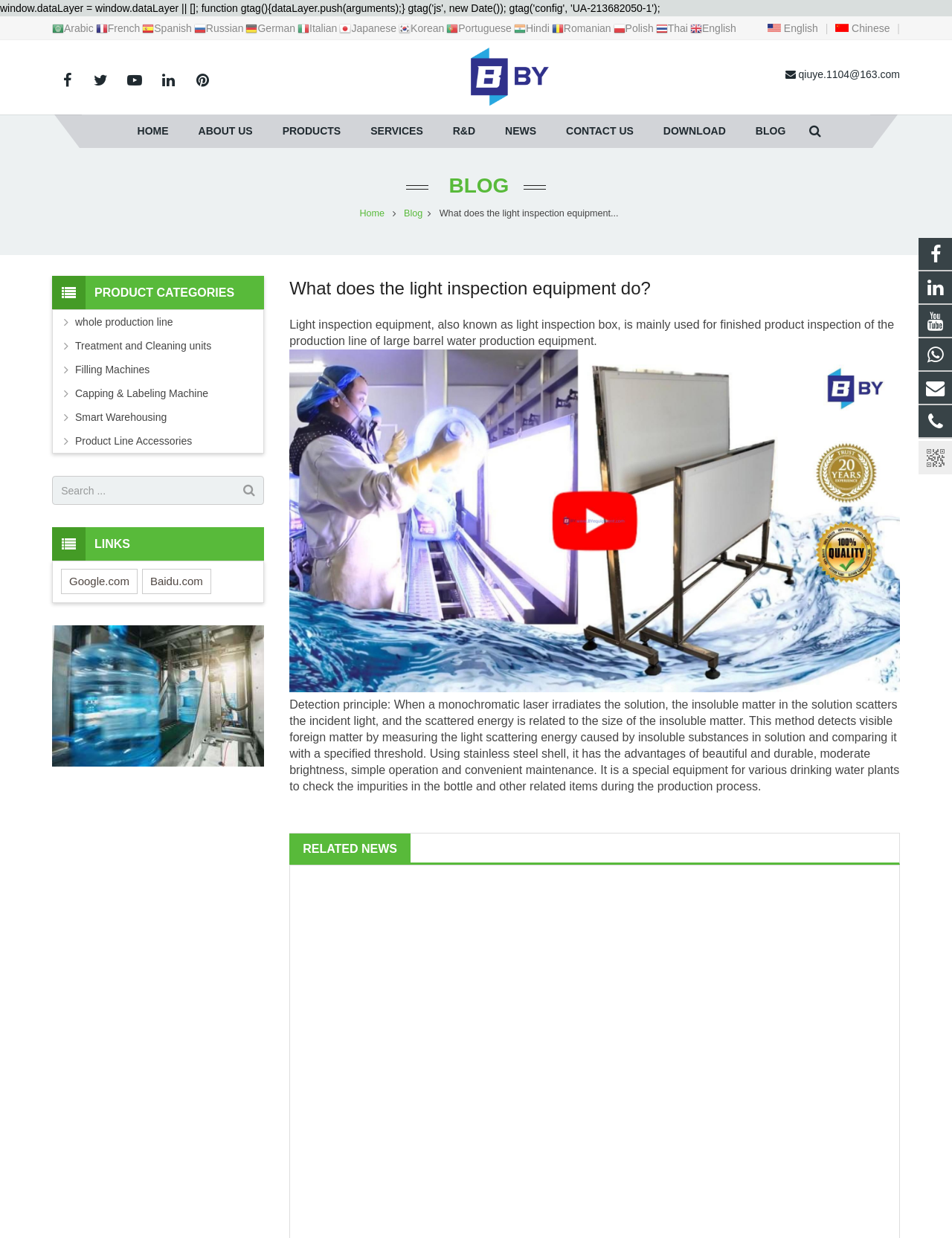Identify the bounding box coordinates for the element you need to click to achieve the following task: "select Arabic language". The coordinates must be four float values ranging from 0 to 1, formatted as [left, top, right, bottom].

[0.055, 0.018, 0.101, 0.028]